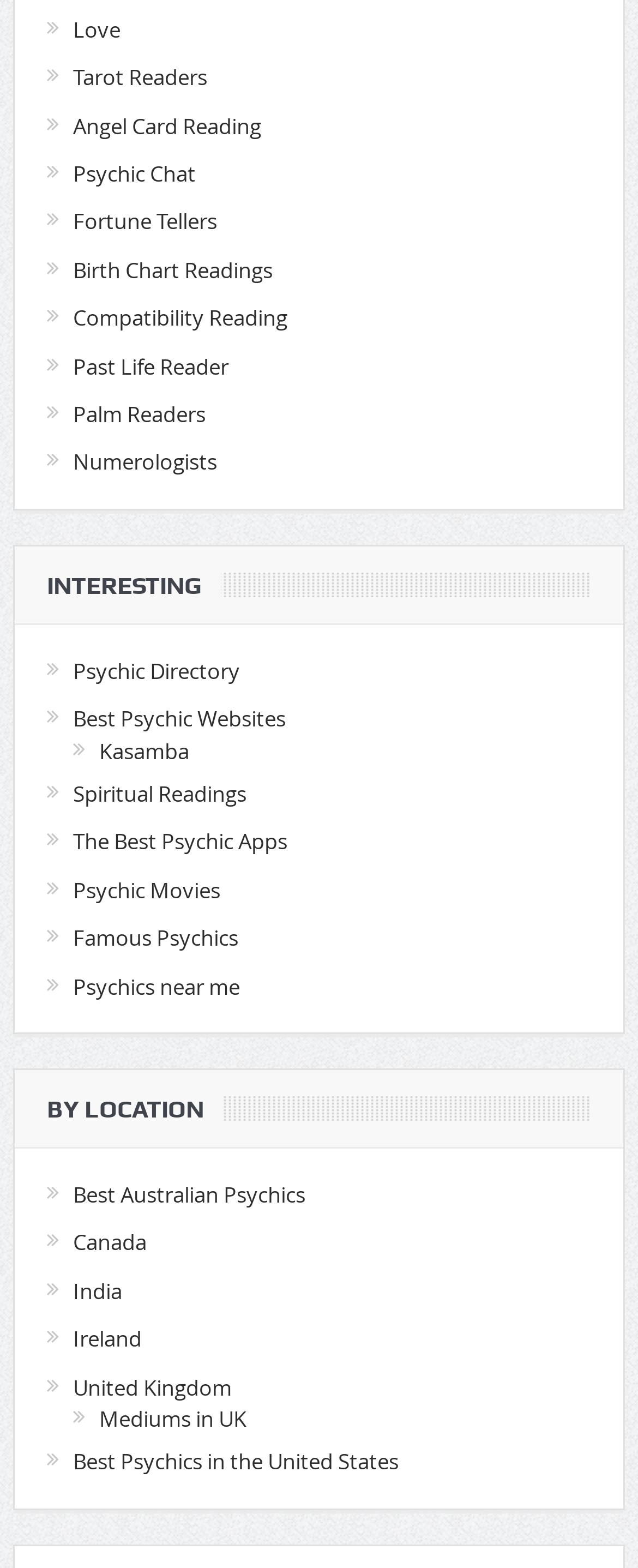Find the bounding box coordinates for the area that should be clicked to accomplish the instruction: "View Psychic Directory".

[0.115, 0.418, 0.376, 0.437]